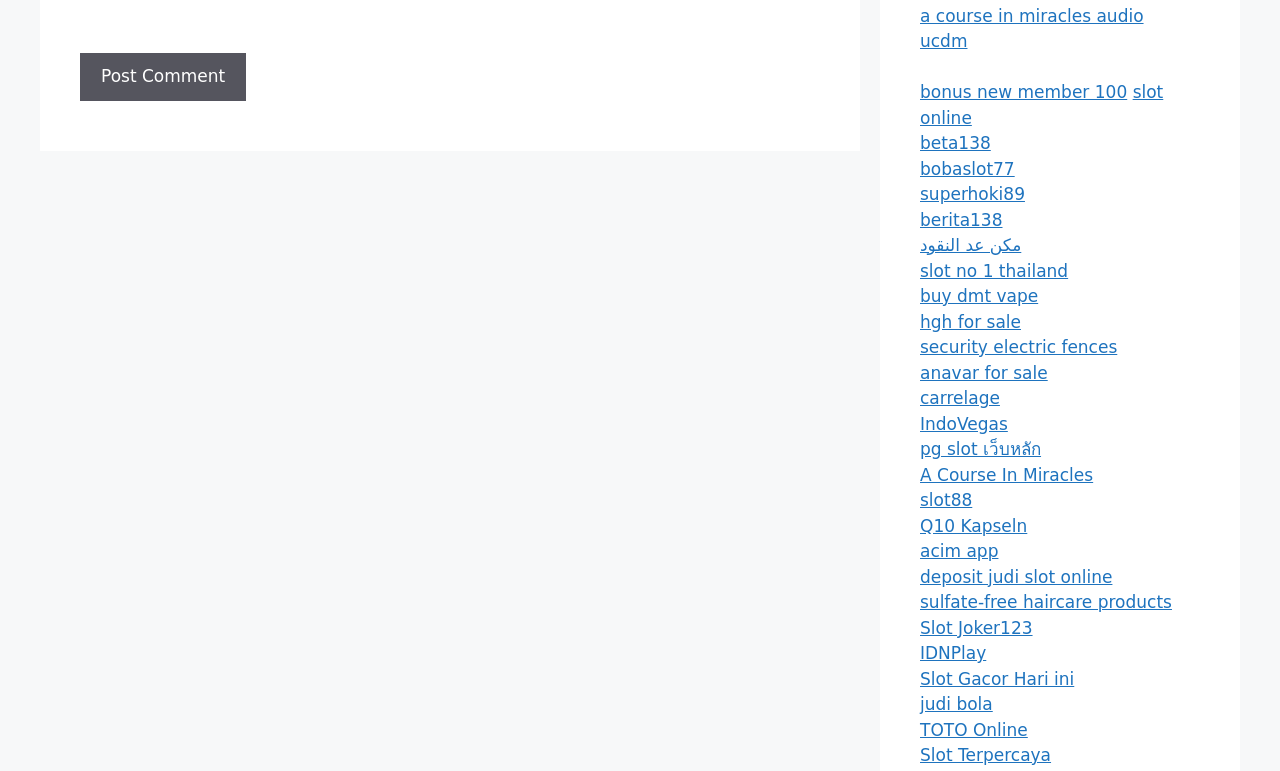Identify the bounding box coordinates of the region that should be clicked to execute the following instruction: "Call +44 (0)1483 203781".

None